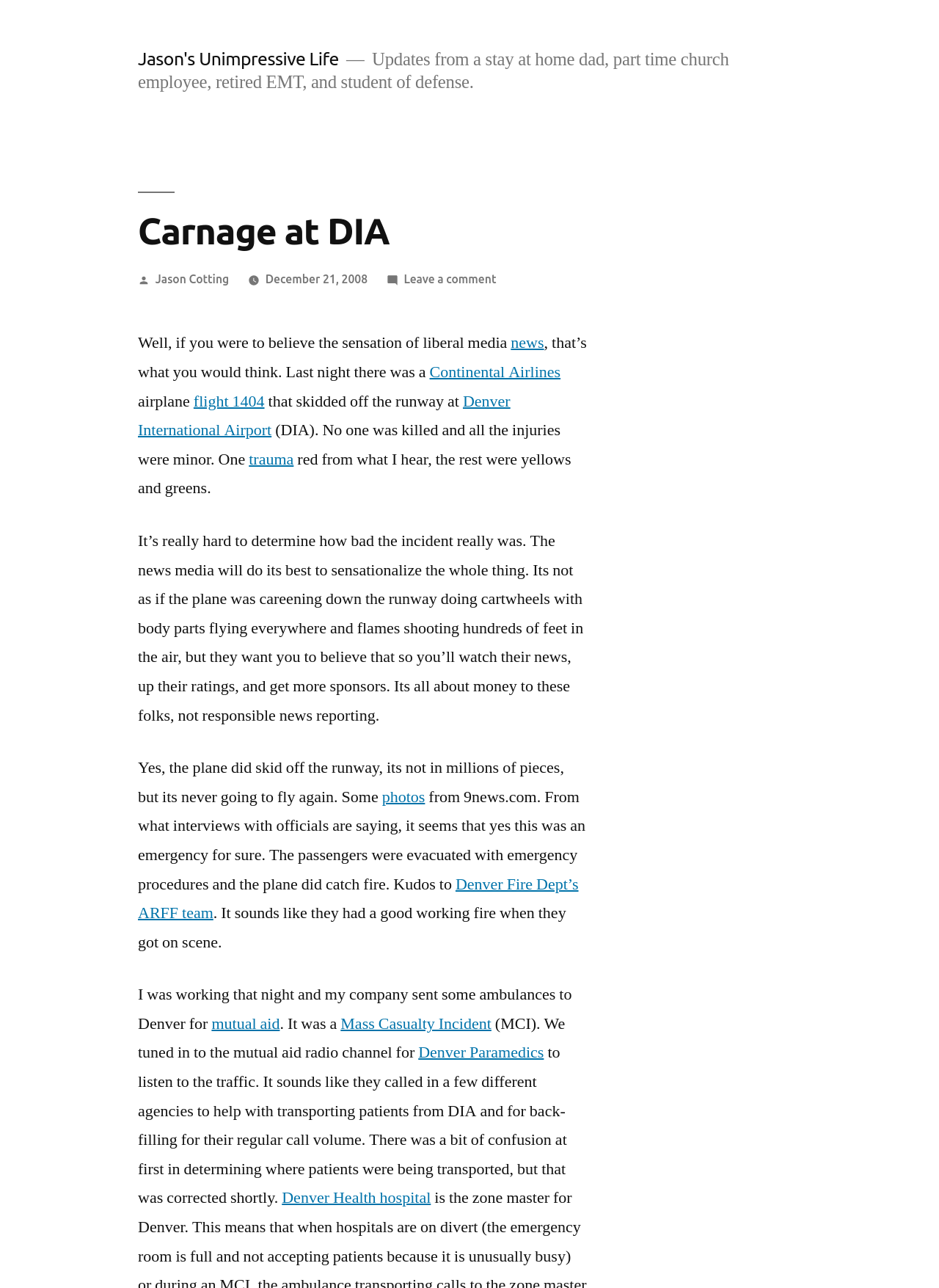Give a detailed explanation of the elements present on the webpage.

This webpage is a blog post titled "Carnage at DIA" by Jason Cotting, dated December 21, 2008. The post is about a plane incident at Denver International Airport (DIA) where a Continental Airlines flight skidded off the runway, but fortunately, no one was killed, and injuries were minor.

At the top of the page, there is a header section with the title "Carnage at DIA" and a link to the author's name, Jason Cotting. Below this, there is a brief description of the blog, which is about updates from a stay-at-home dad, part-time church employee, retired EMT, and student of defense.

The main content of the post is a lengthy article discussing the plane incident. The text is divided into several paragraphs, with links to related terms such as "news", "Continental Airlines", "Denver International Airport", and "trauma". The article expresses skepticism about the sensationalized media coverage of the incident and praises the response of the Denver Fire Department and other emergency services.

Throughout the article, there are several links to external sources, including 9news.com for photos of the incident. The post also mentions the author's personal experience, as they were working that night and their company sent ambulances to Denver for mutual aid.

Overall, the webpage has a simple layout with a focus on the text content, and there are no images on the page.